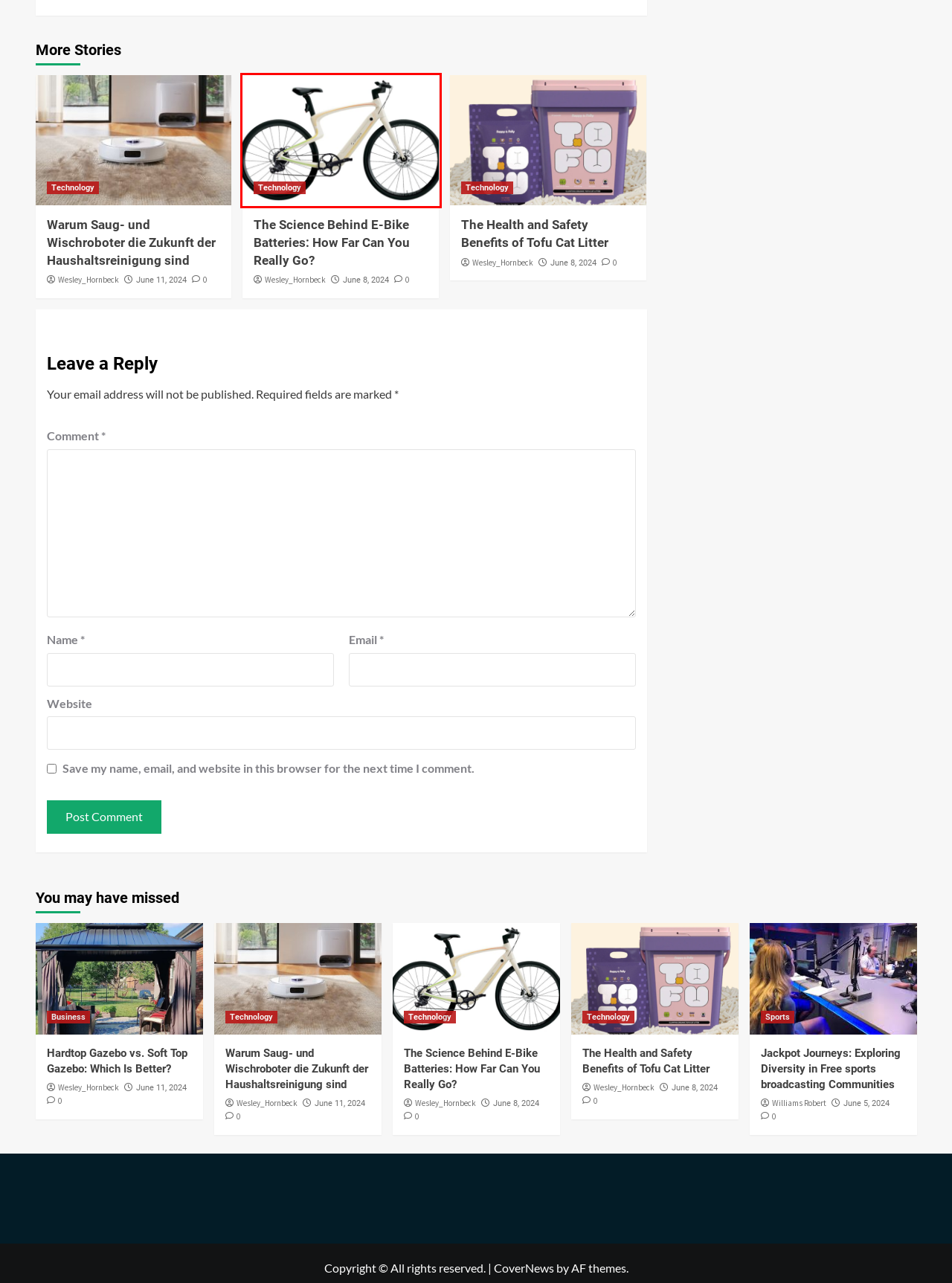Given a screenshot of a webpage with a red bounding box, please pick the webpage description that best fits the new webpage after clicking the element inside the bounding box. Here are the candidates:
A. The Health and Safety Benefits of Tofu Cat Litter - Dr Cric
B. Jackpot Journeys: Exploring Diversity in Free sports broadcasting Communities - Dr Cric
C. The Science Behind E-Bike Batteries: How Far Can You Really Go? - Dr Cric
D. Hardtop Gazebo vs. Soft Top Gazebo: Which Is Better? - Dr Cric
E. Sports Archives - Dr Cric
F. Warum Saug- und Wischroboter die Zukunft der Haushaltsreinigung sind - Dr Cric
G. Tips For Hochzeits Dj's Who Want To Make Their Events More Memorable - Dr Cric
H. Home - Tuccibusiness

C